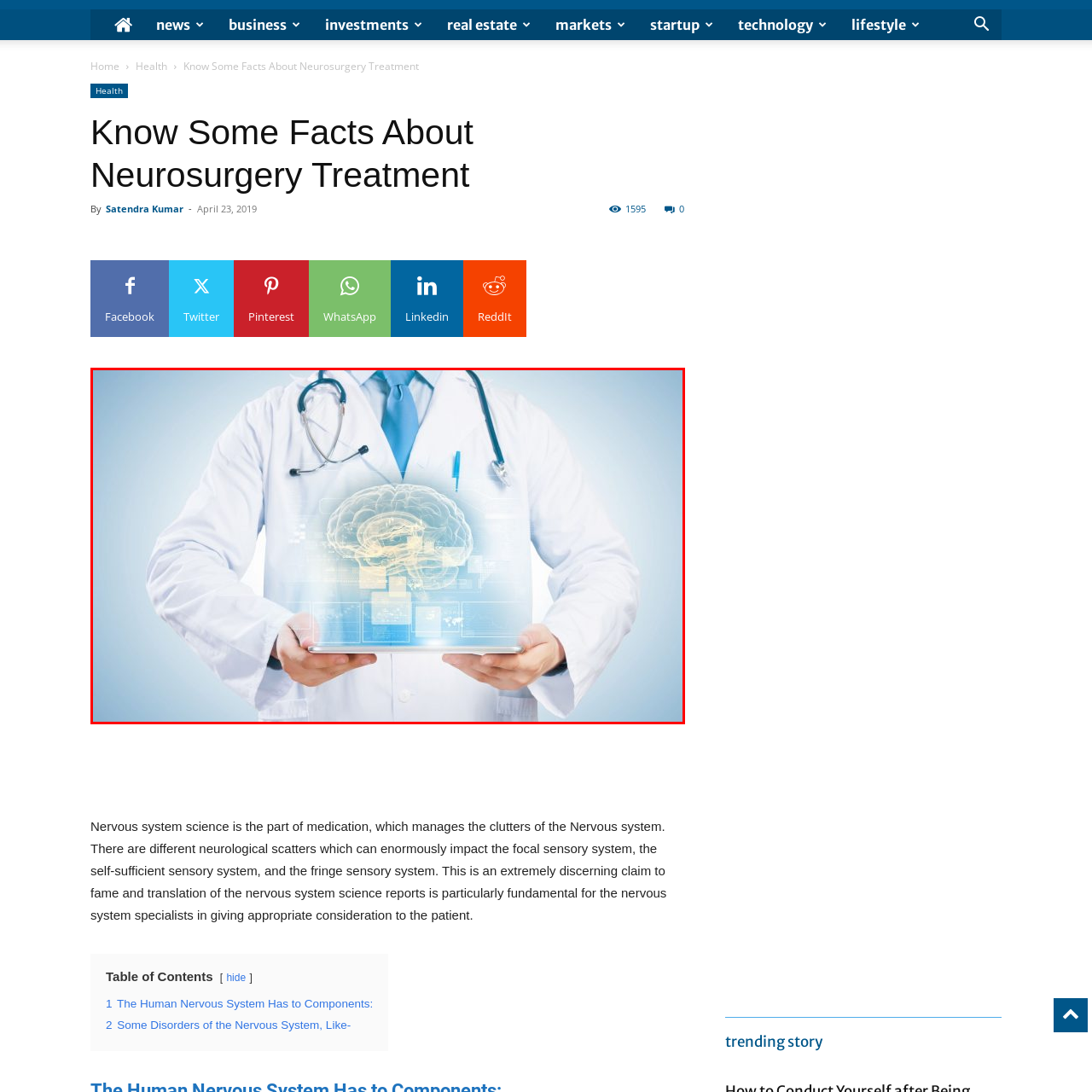Analyze the picture within the red frame, What is the background color of the image? 
Provide a one-word or one-phrase response.

light blue